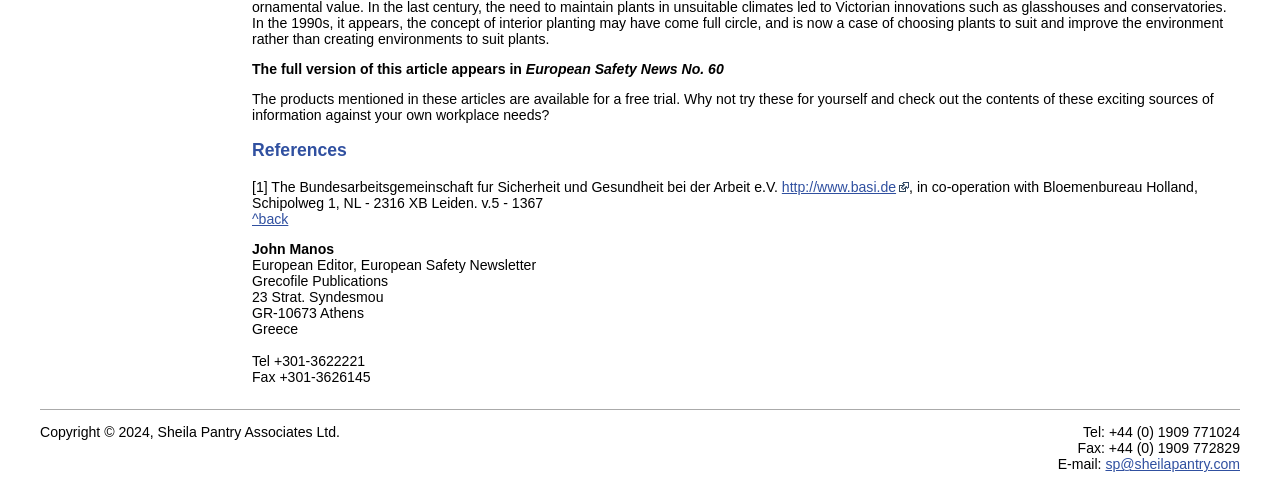What is the name of the publication mentioned in the text?
Look at the image and answer the question with a single word or phrase.

European Safety News